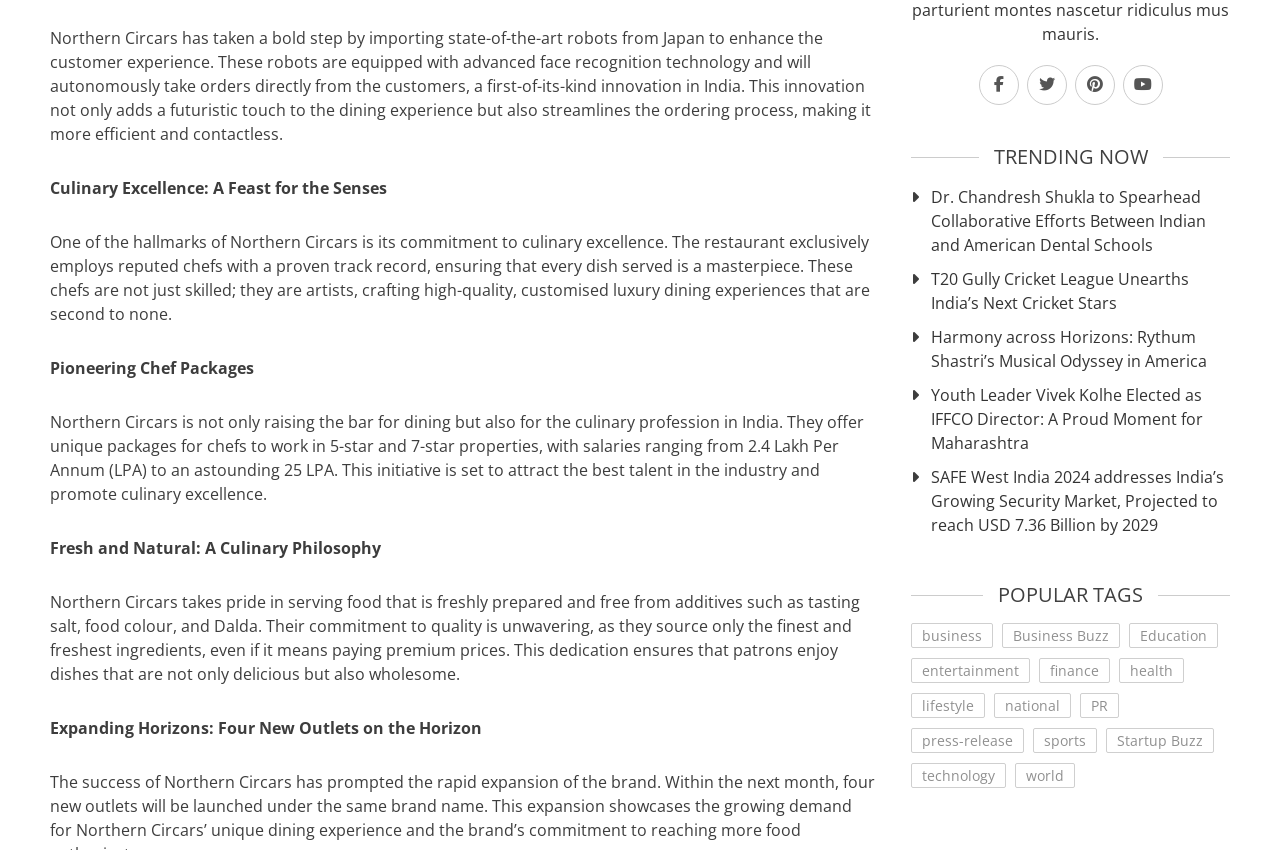Extract the bounding box coordinates for the UI element described as: "Startup Buzz".

[0.864, 0.856, 0.949, 0.885]